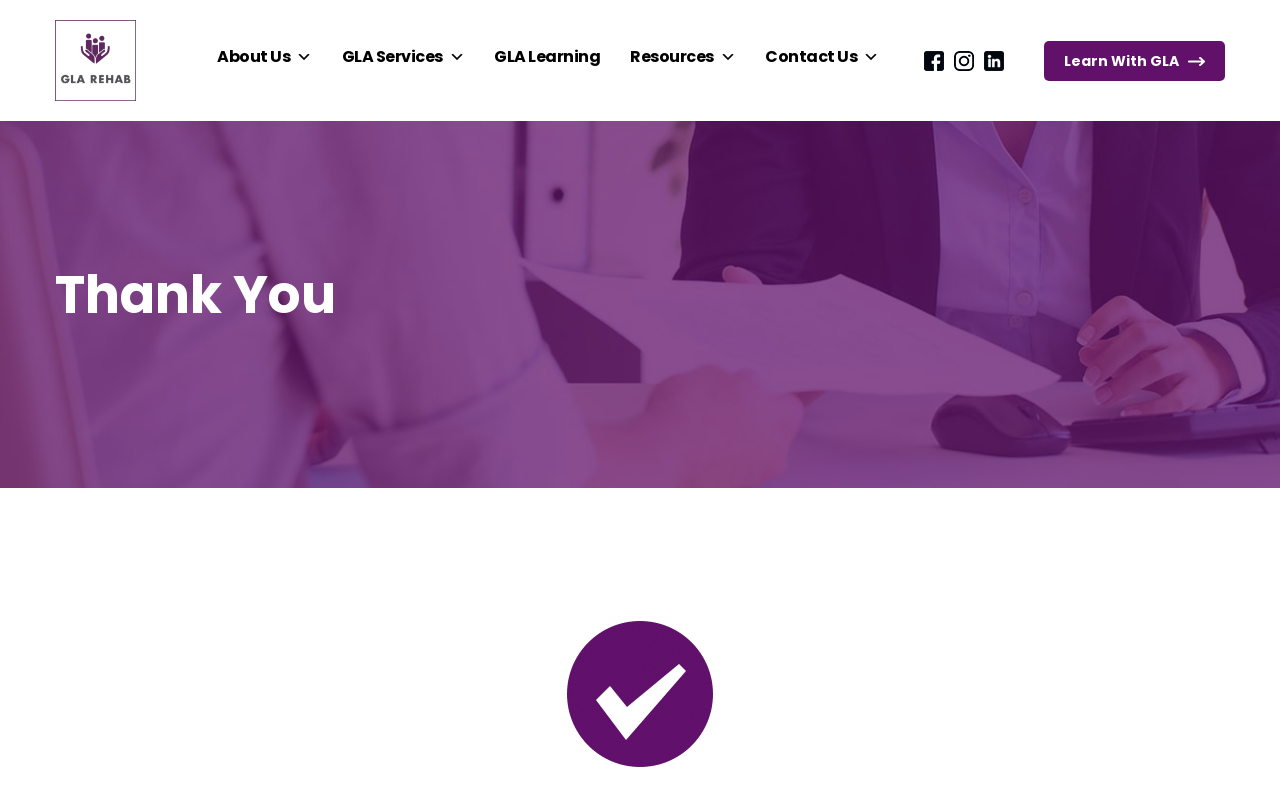How many navigation links are there?
Please provide a comprehensive answer based on the information in the image.

There are five navigation links: 'About Us', 'GLA Services', 'GLA Learning', 'Resources', and 'Contact Us'. These links are located horizontally at the top of the webpage.